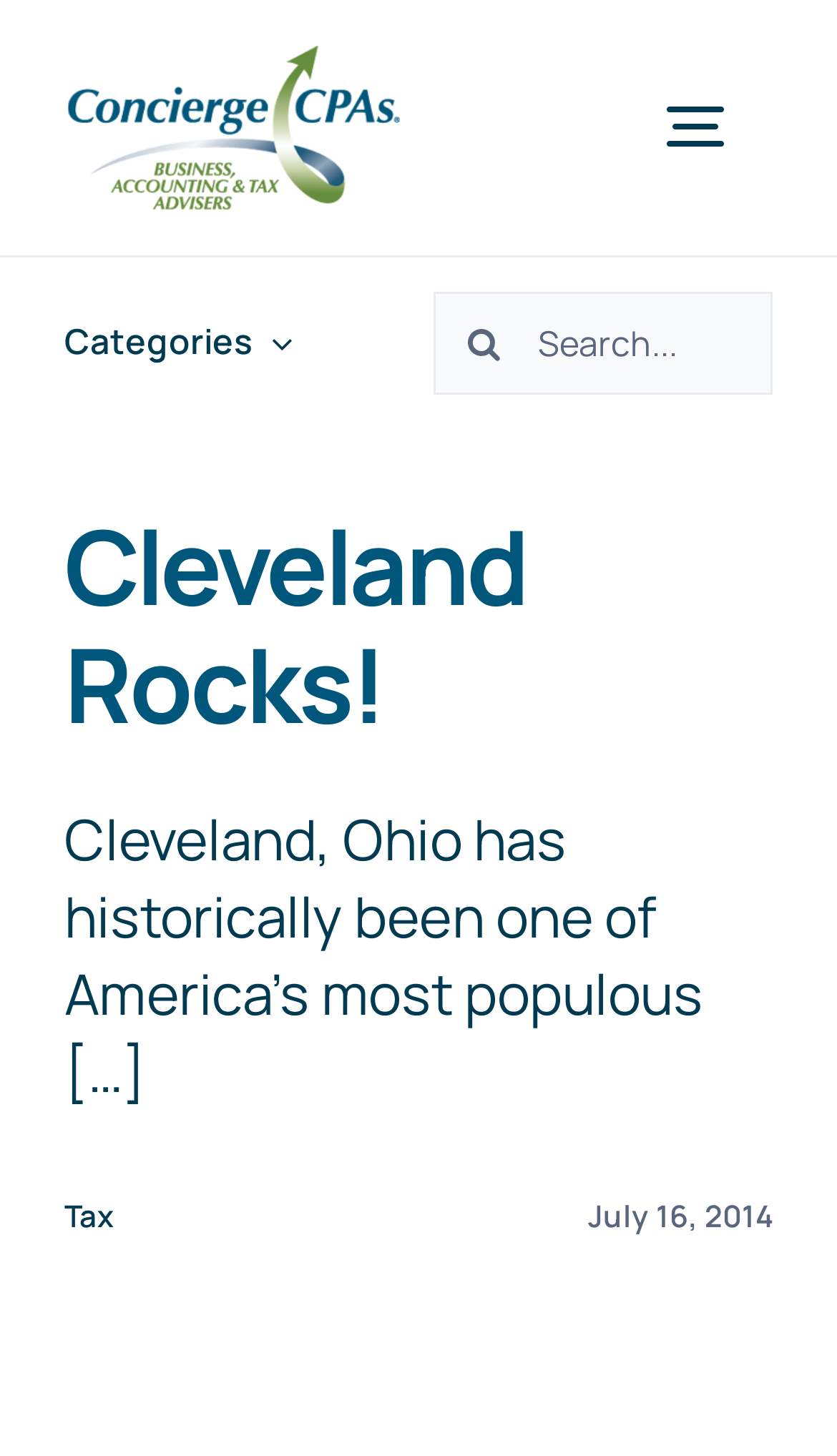Respond with a single word or phrase for the following question: 
What is the date of the article?

July 16, 2014